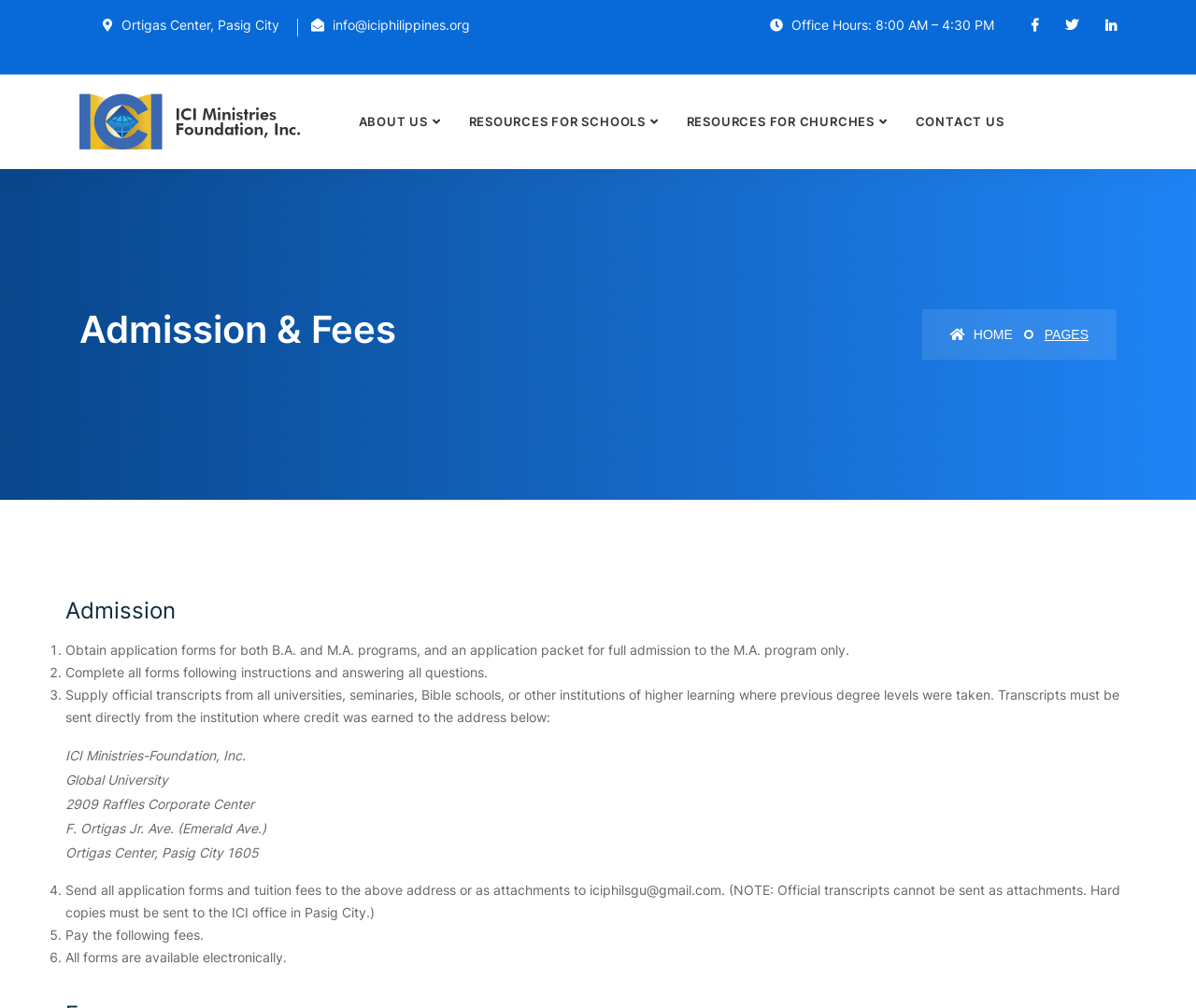Provide a single word or phrase answer to the question: 
What is the application process for admission to ICI Philippines?

Obtain forms, complete them, supply transcripts, send forms and fees